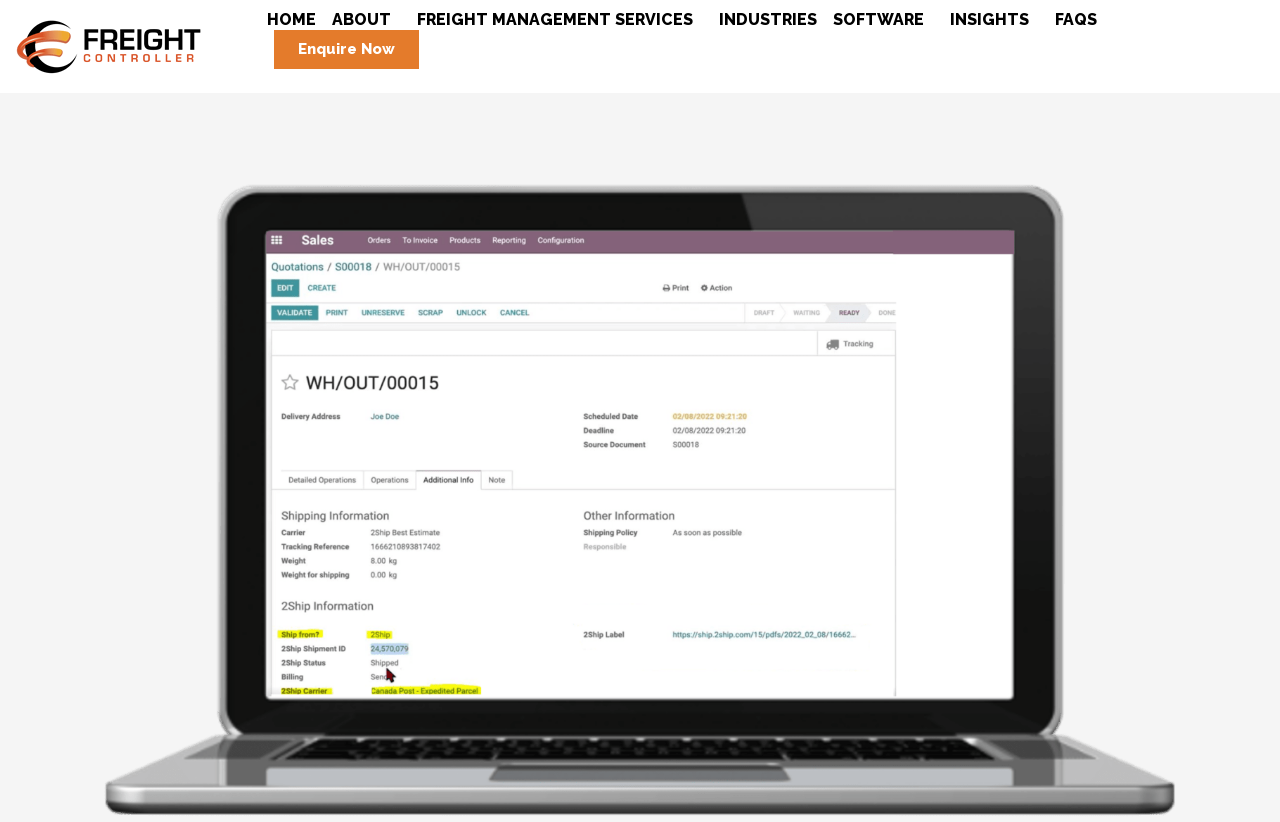What is the first menu item?
Using the image as a reference, answer the question with a short word or phrase.

Freight Controller